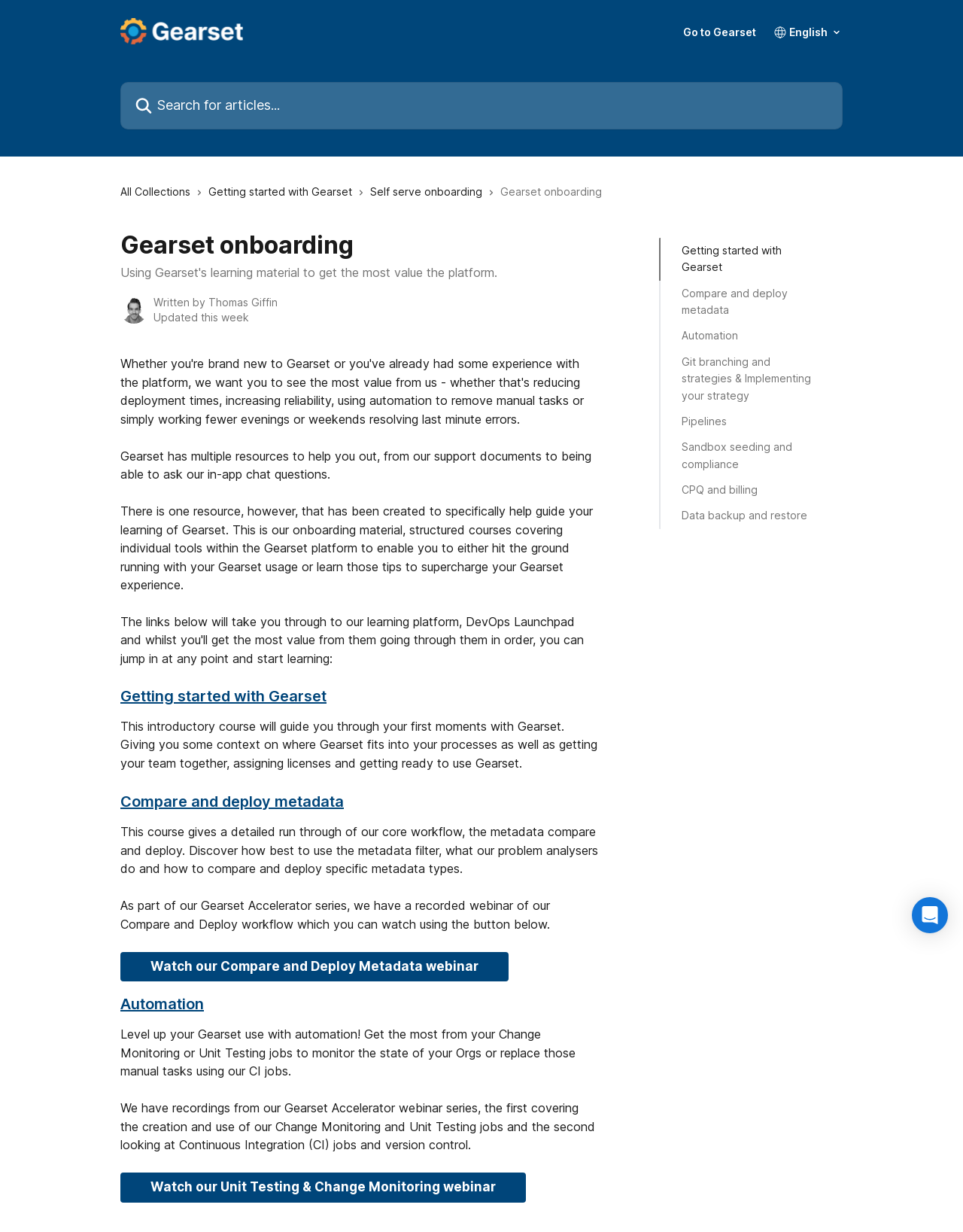Determine the bounding box coordinates of the UI element described below. Use the format (top-left x, top-left y, bottom-right x, bottom-right y) with floating point numbers between 0 and 1: name="s" placeholder="Search our site"

None